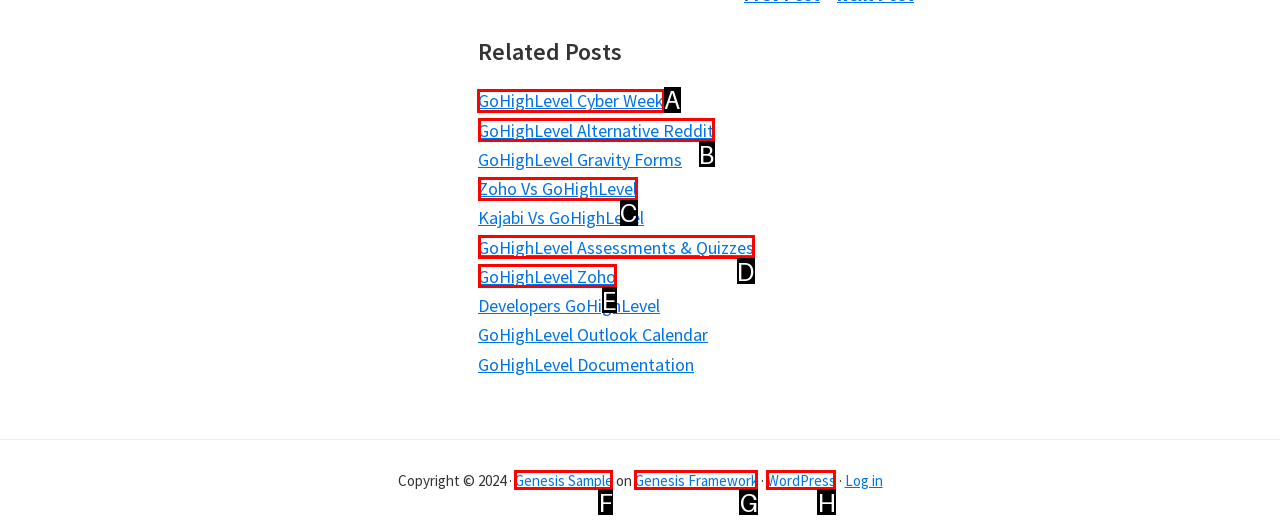Identify which lettered option completes the task: Click on 'GoHighLevel Cyber Week'. Provide the letter of the correct choice.

A